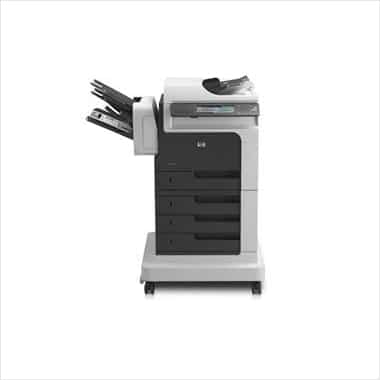Please answer the following question using a single word or phrase: 
What feature does the printer have for document handling?

Efficient document handling capabilities